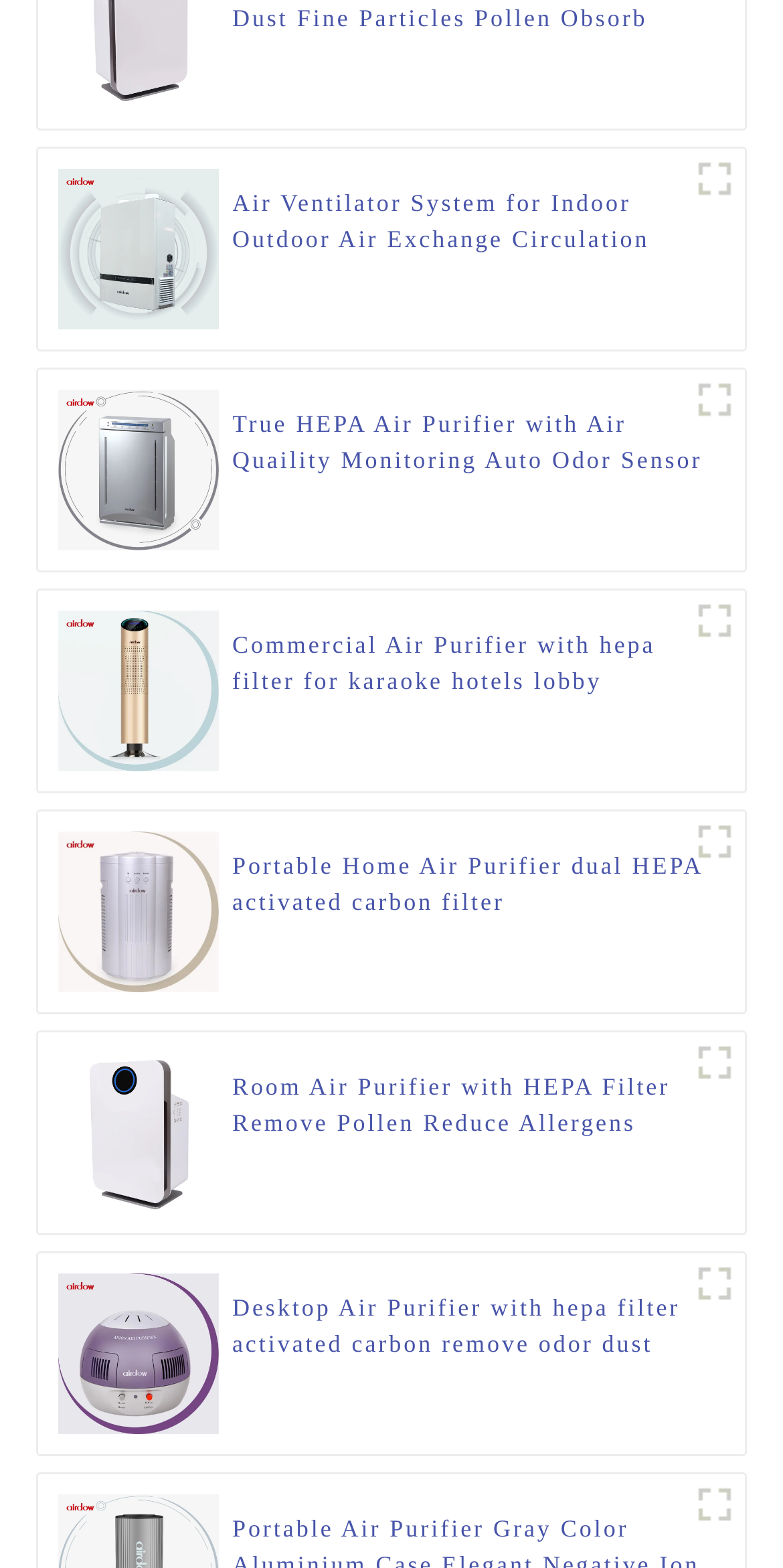Locate the UI element described by Menu Menu and provide its bounding box coordinates. Use the format (top-left x, top-left y, bottom-right x, bottom-right y) with all values as floating point numbers between 0 and 1.

None